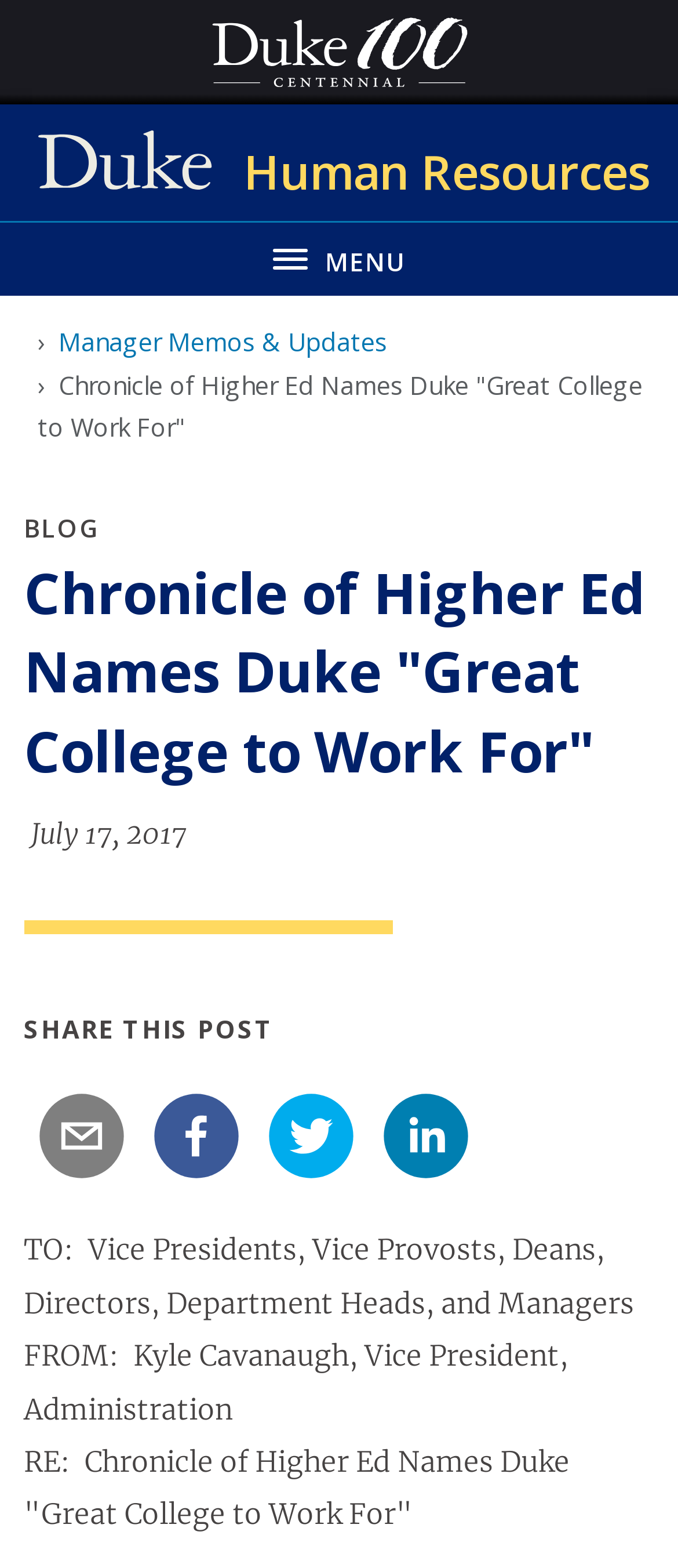Specify the bounding box coordinates of the area to click in order to follow the given instruction: "Click the Duke 100 Centennial logo."

[0.299, 0.006, 0.701, 0.061]